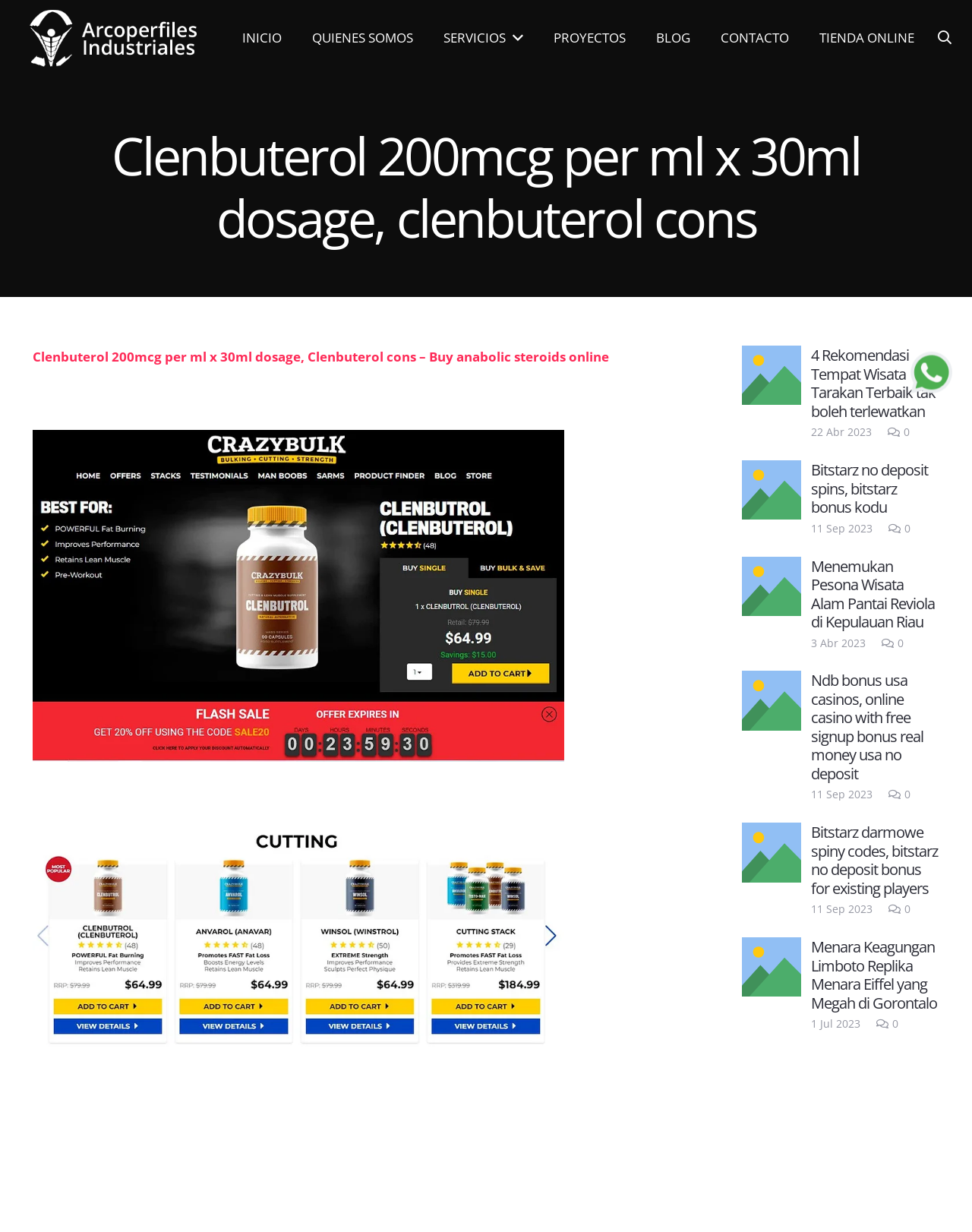Please determine the bounding box coordinates of the area that needs to be clicked to complete this task: 'Open the 'TIENDA ONLINE' page'. The coordinates must be four float numbers between 0 and 1, formatted as [left, top, right, bottom].

[0.827, 0.0, 0.956, 0.062]